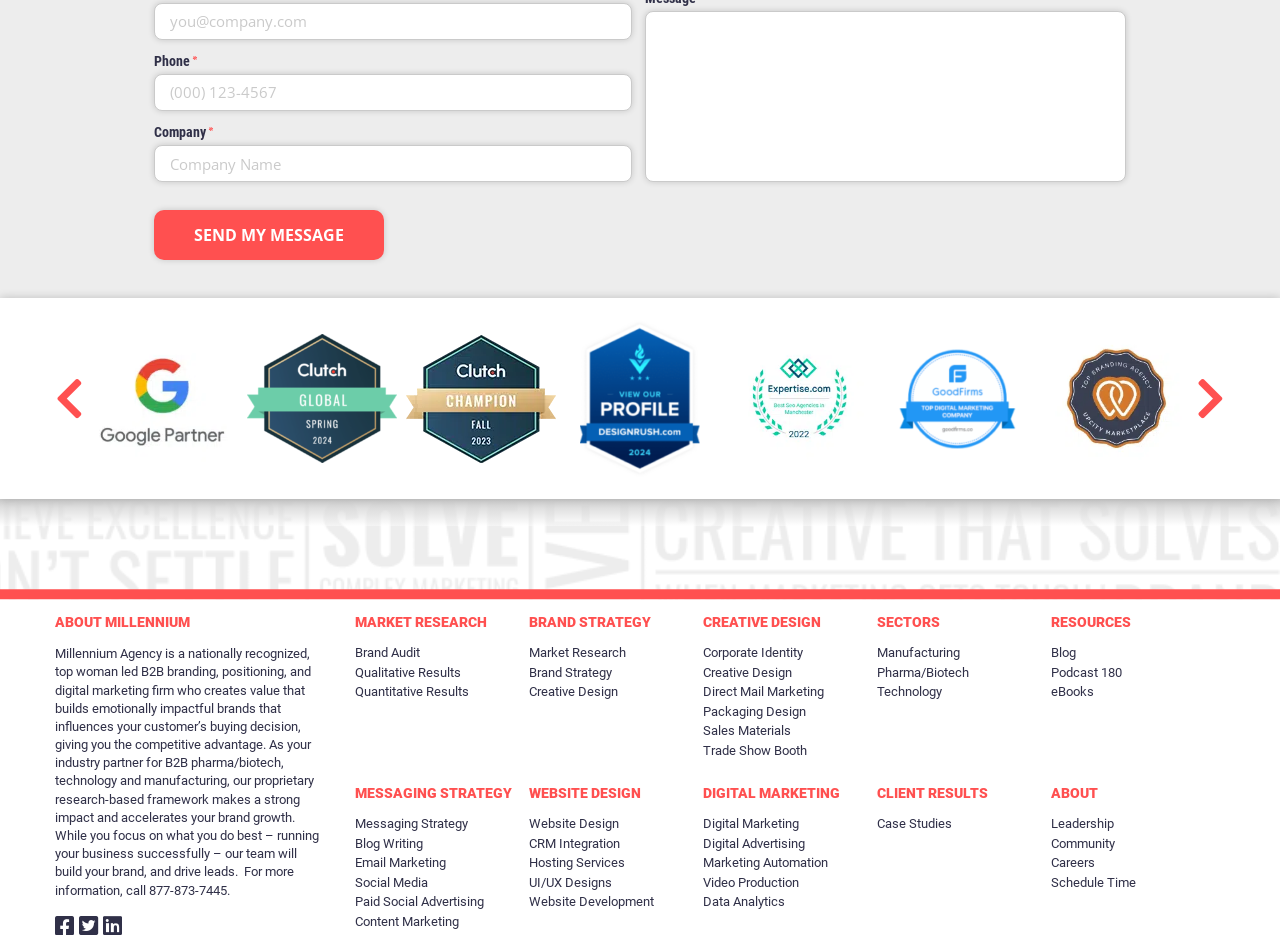Find the bounding box coordinates of the element you need to click on to perform this action: 'Learn about Brand Strategy'. The coordinates should be represented by four float values between 0 and 1, in the format [left, top, right, bottom].

[0.413, 0.709, 0.549, 0.73]